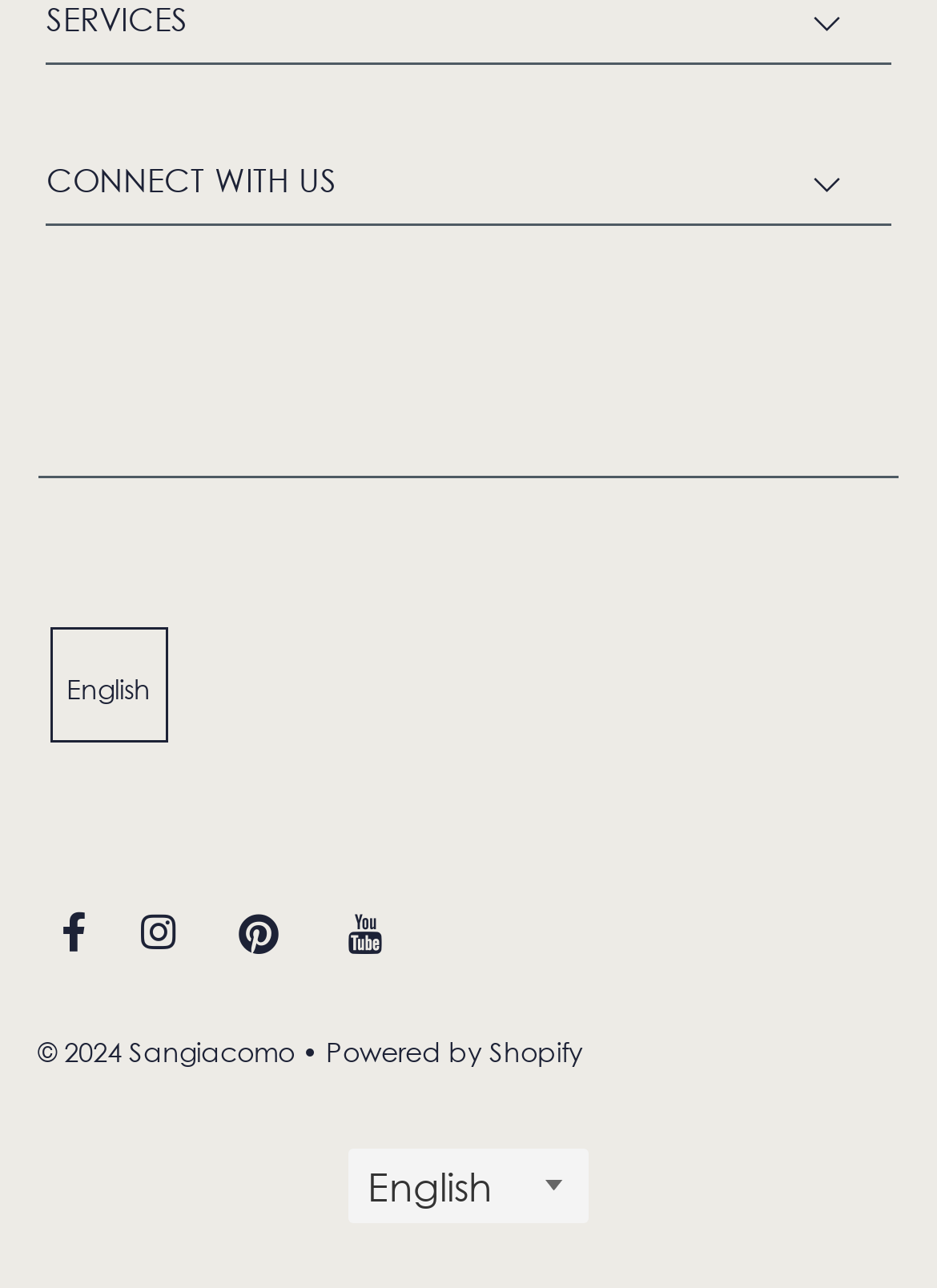Identify the bounding box for the given UI element using the description provided. Coordinates should be in the format (top-left x, top-left y, bottom-right x, bottom-right y) and must be between 0 and 1. Here is the description: English

[0.053, 0.488, 0.178, 0.577]